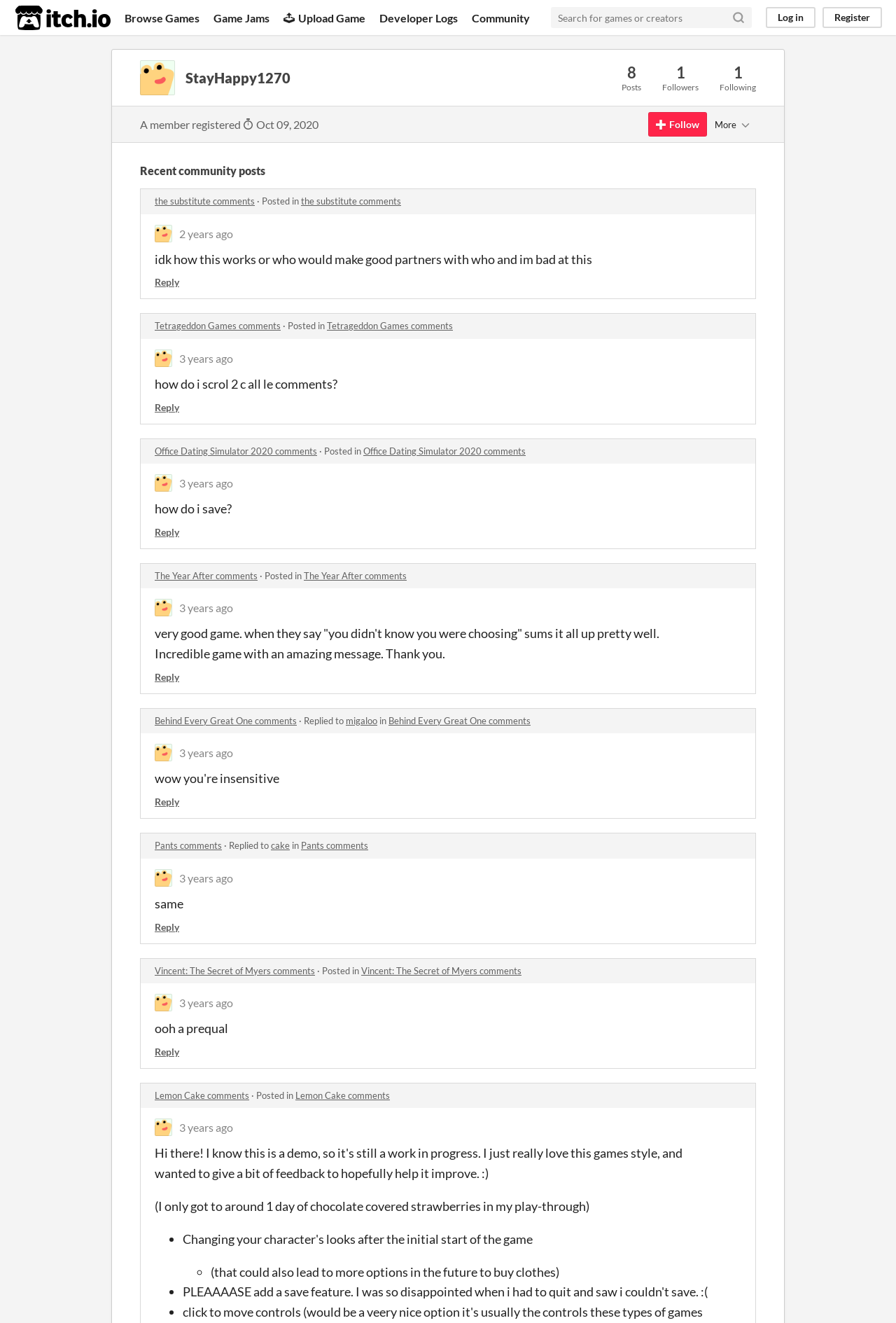Show the bounding box coordinates for the element that needs to be clicked to execute the following instruction: "Follow StayHappy1270". Provide the coordinates in the form of four float numbers between 0 and 1, i.e., [left, top, right, bottom].

[0.723, 0.085, 0.789, 0.103]